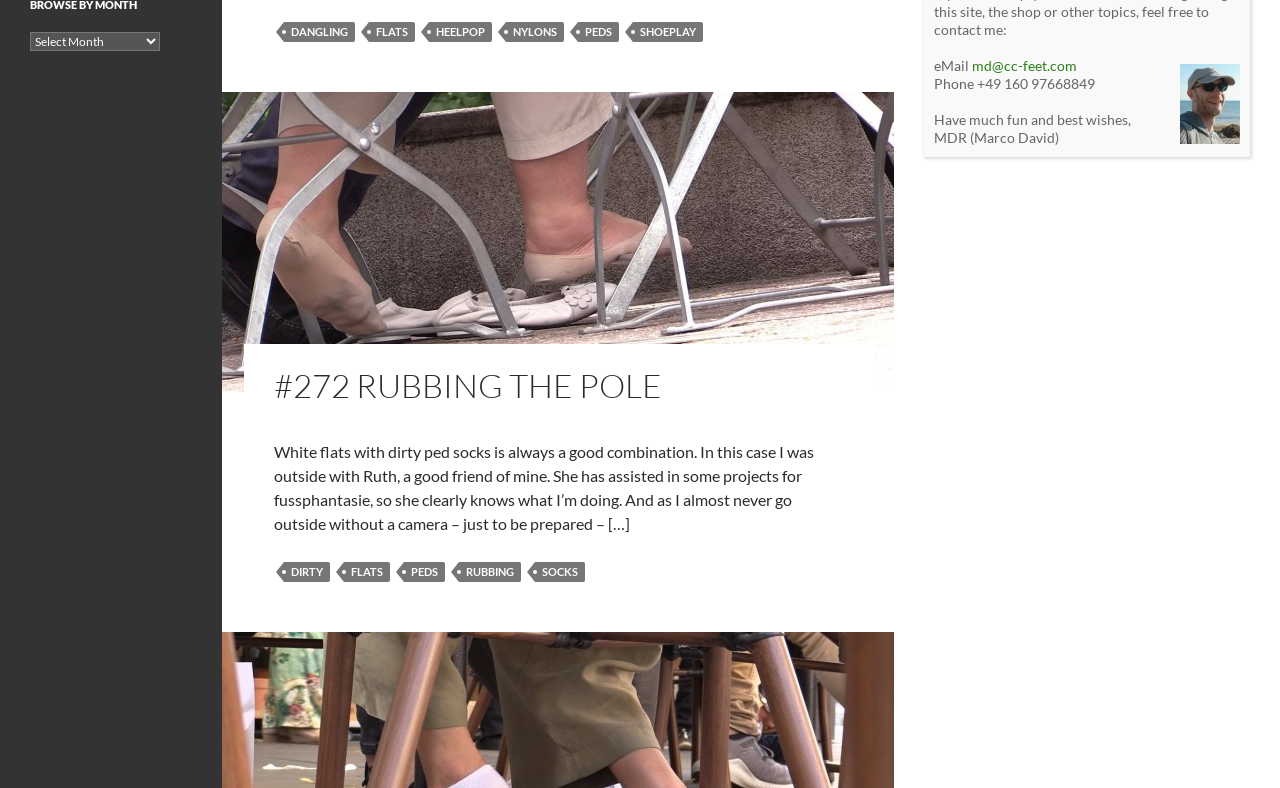Determine the bounding box coordinates of the UI element described below. Use the format (top-left x, top-left y, bottom-right x, bottom-right y) with floating point numbers between 0 and 1: parent_node: #272 RUBBING THE POLE

[0.173, 0.117, 0.698, 0.497]